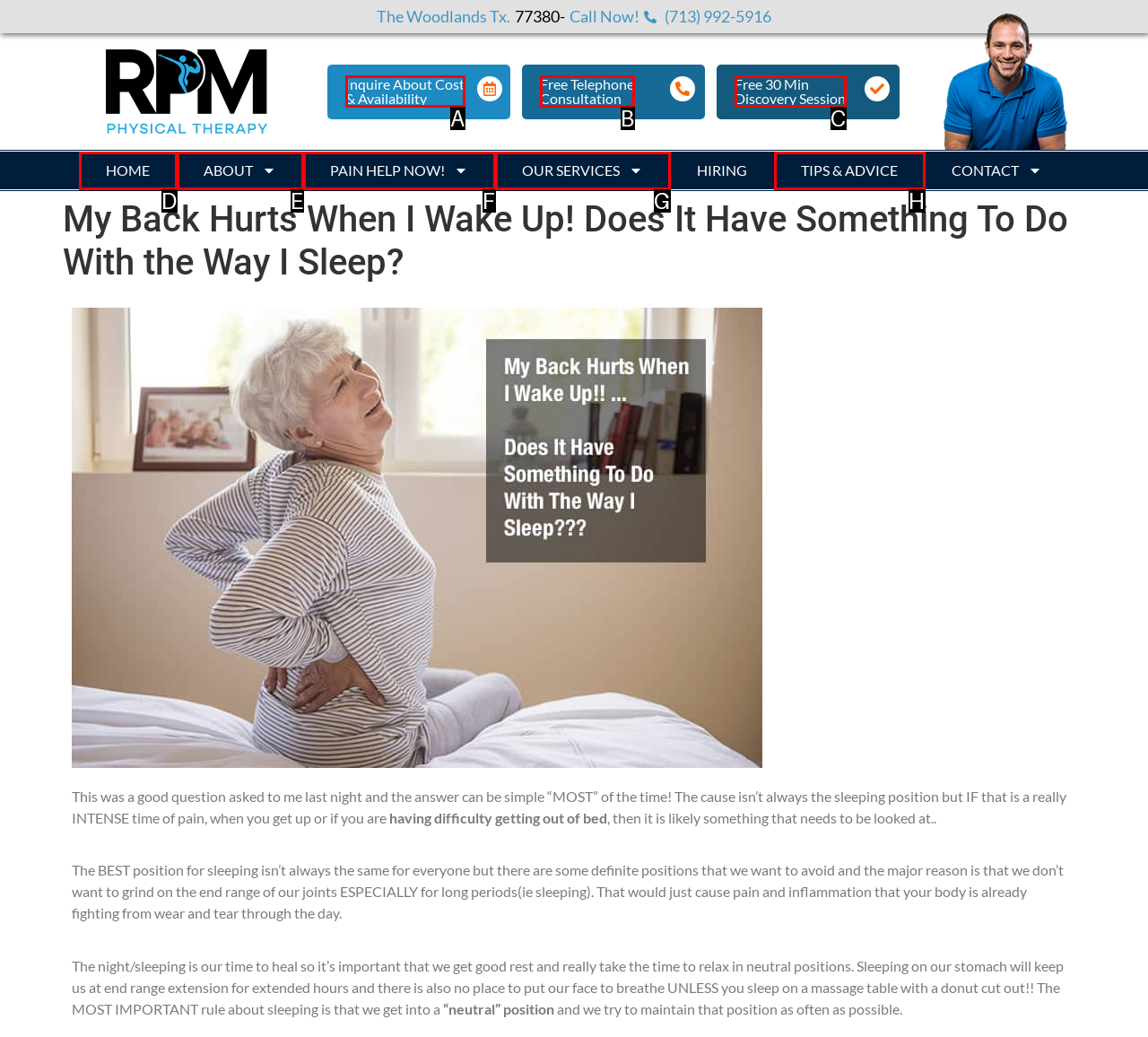From the given options, find the HTML element that fits the description: Inquire About Cost & Availability. Reply with the letter of the chosen element.

A